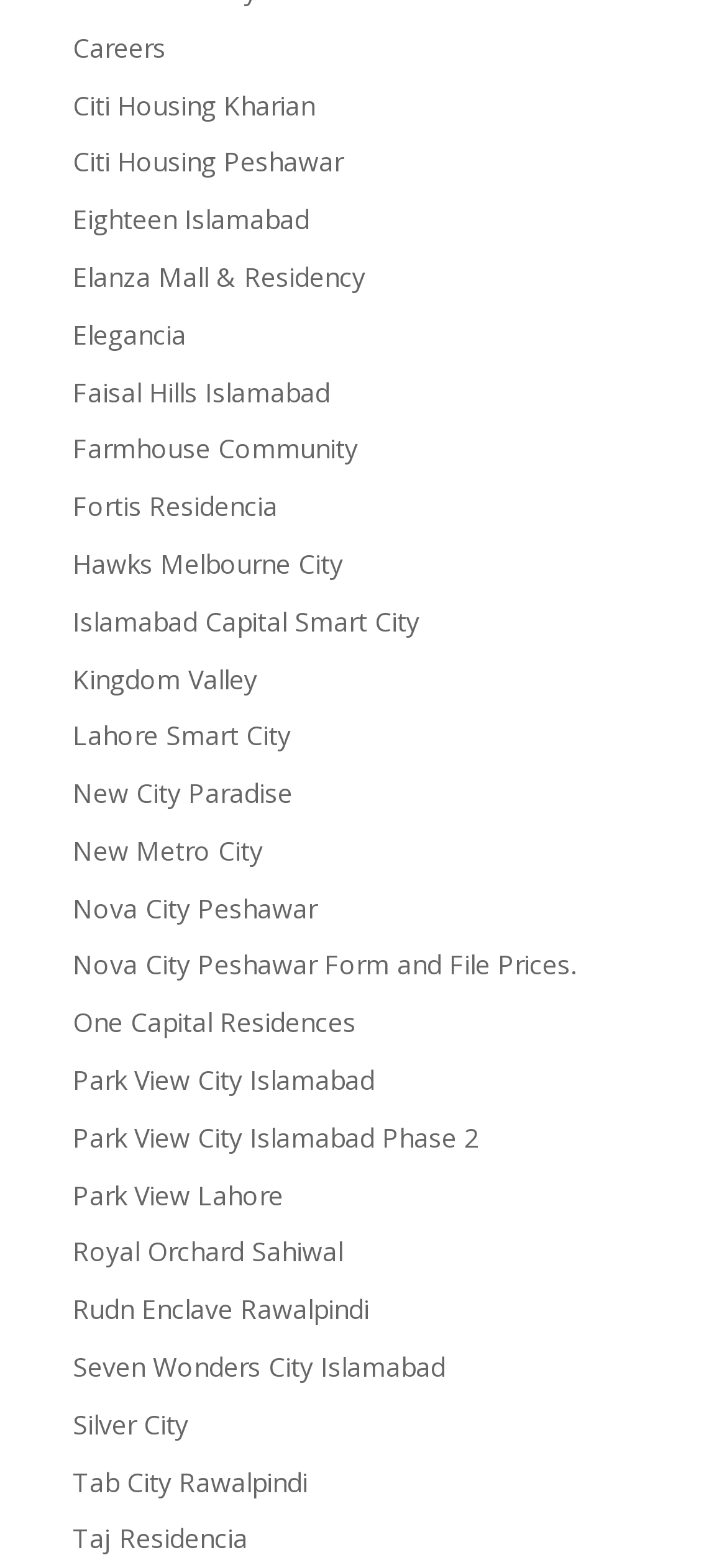Determine the bounding box coordinates of the clickable region to carry out the instruction: "View Careers".

[0.1, 0.019, 0.228, 0.041]